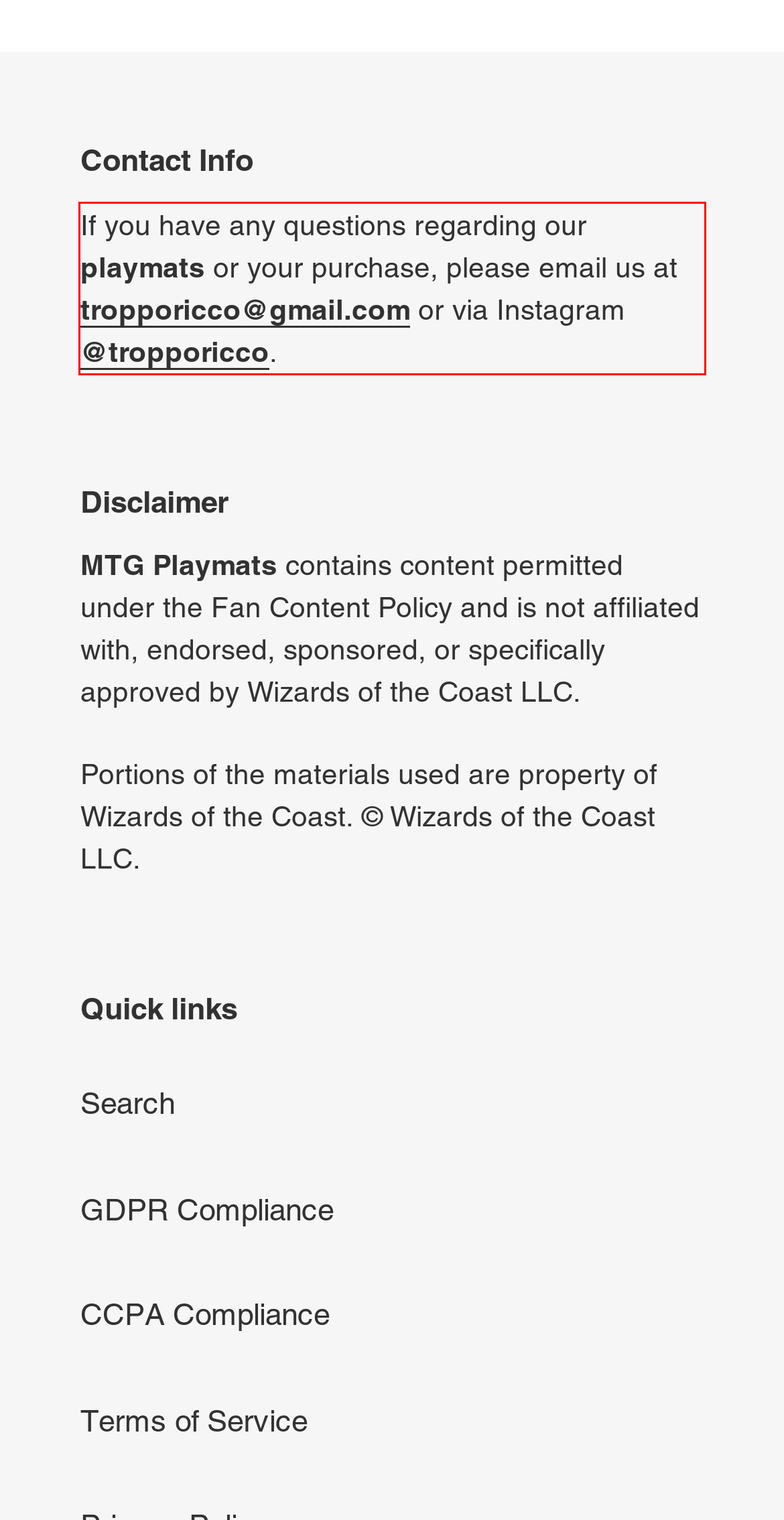Using the provided screenshot of a webpage, recognize the text inside the red rectangle bounding box by performing OCR.

If you have any questions regarding our playmats or your purchase, please email us at tropporicco@gmail.com or via Instagram @tropporicco.